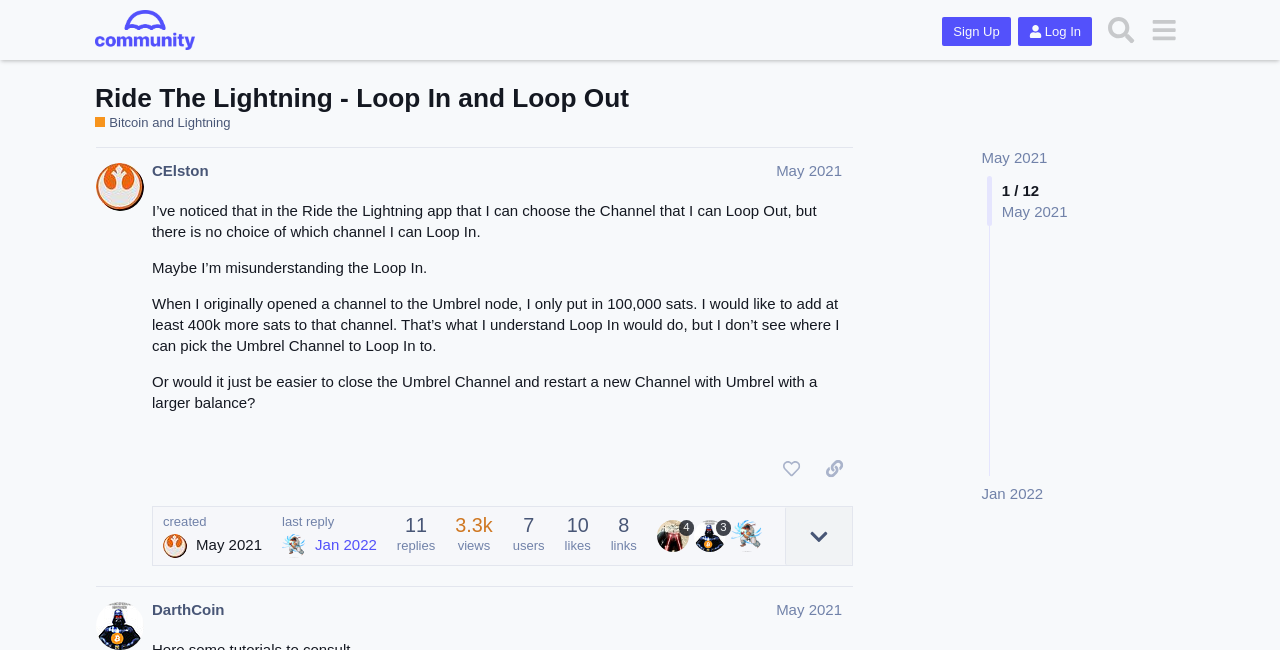Highlight the bounding box coordinates of the region I should click on to meet the following instruction: "Sign Up".

[0.736, 0.026, 0.79, 0.071]